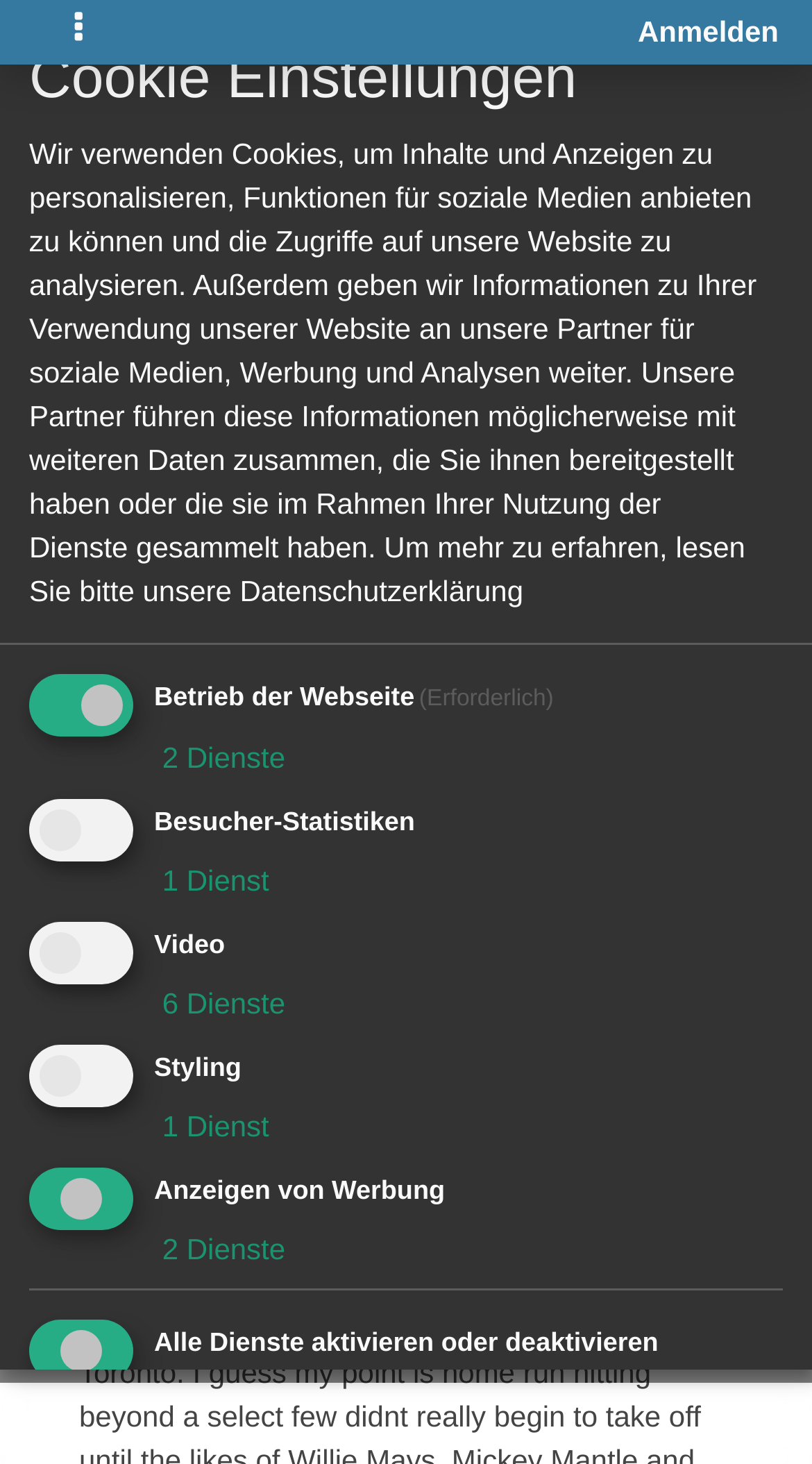Specify the bounding box coordinates (top-left x, top-left y, bottom-right x, bottom-right y) of the UI element in the screenshot that matches this description: Anmelden

[0.785, 0.007, 0.959, 0.037]